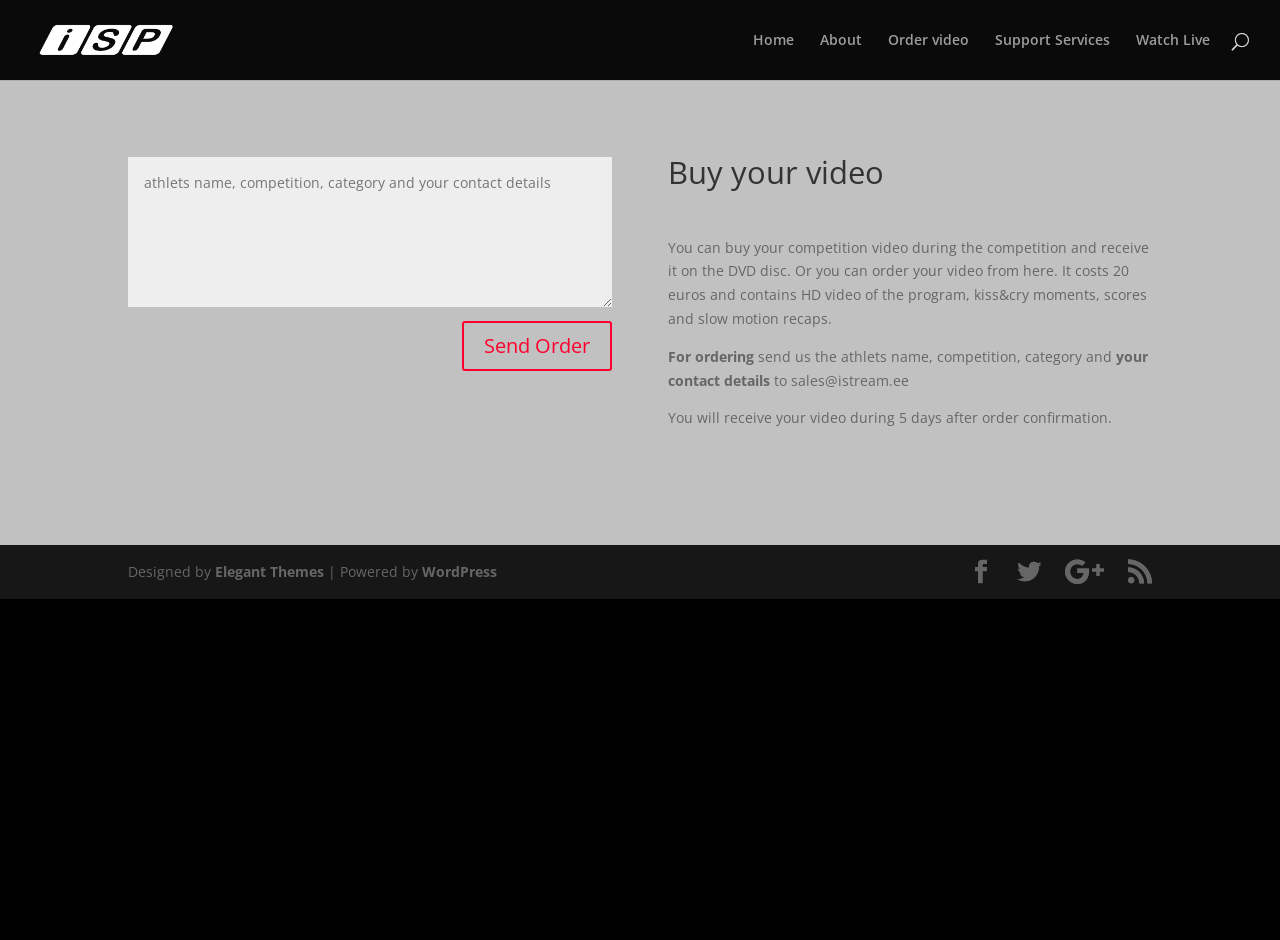Identify the bounding box coordinates necessary to click and complete the given instruction: "Click the 'About' link".

[0.641, 0.035, 0.673, 0.085]